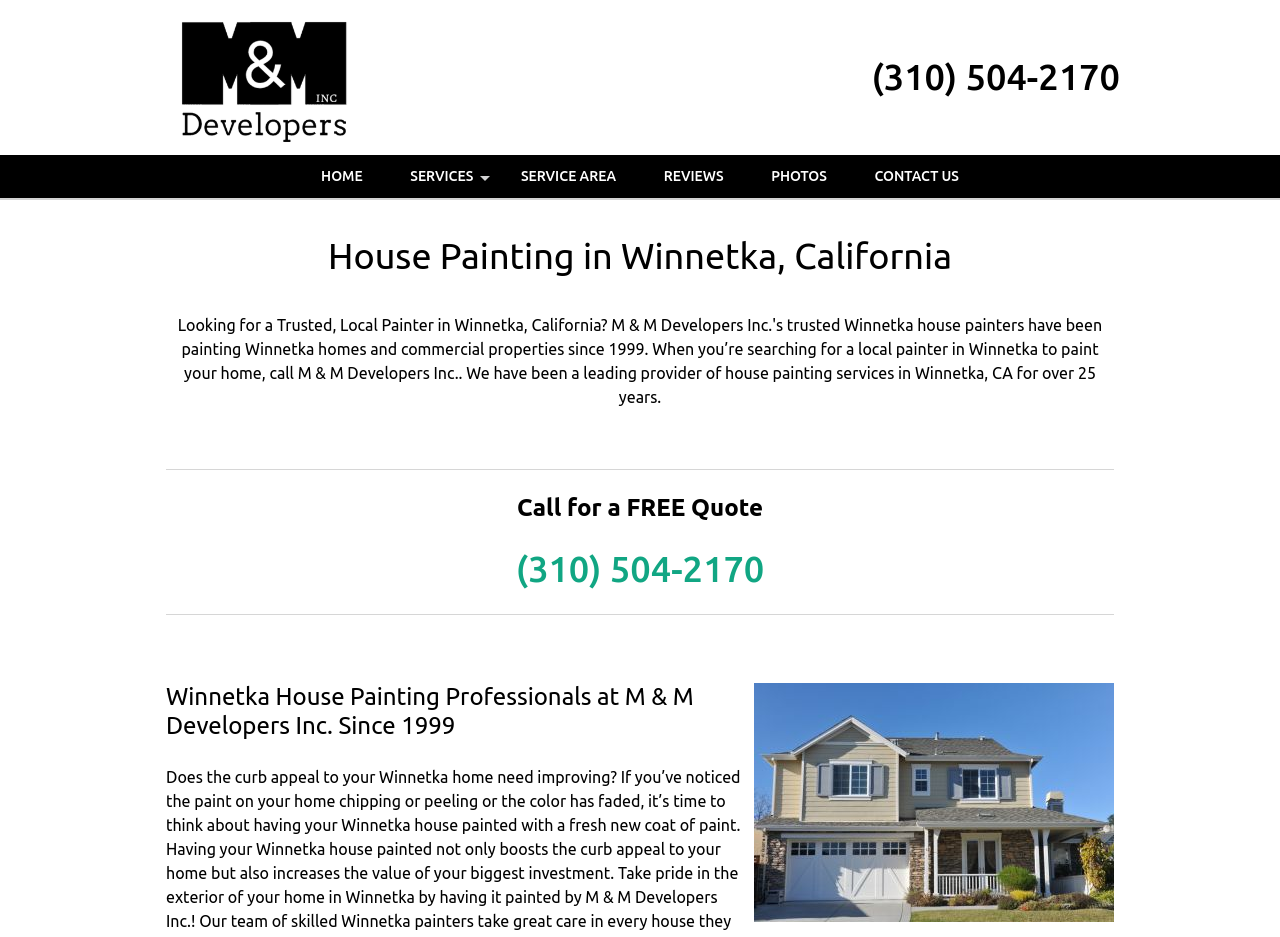Extract the bounding box coordinates for the UI element described by the text: "Home". The coordinates should be in the form of [left, top, right, bottom] with values between 0 and 1.

[0.234, 0.165, 0.301, 0.211]